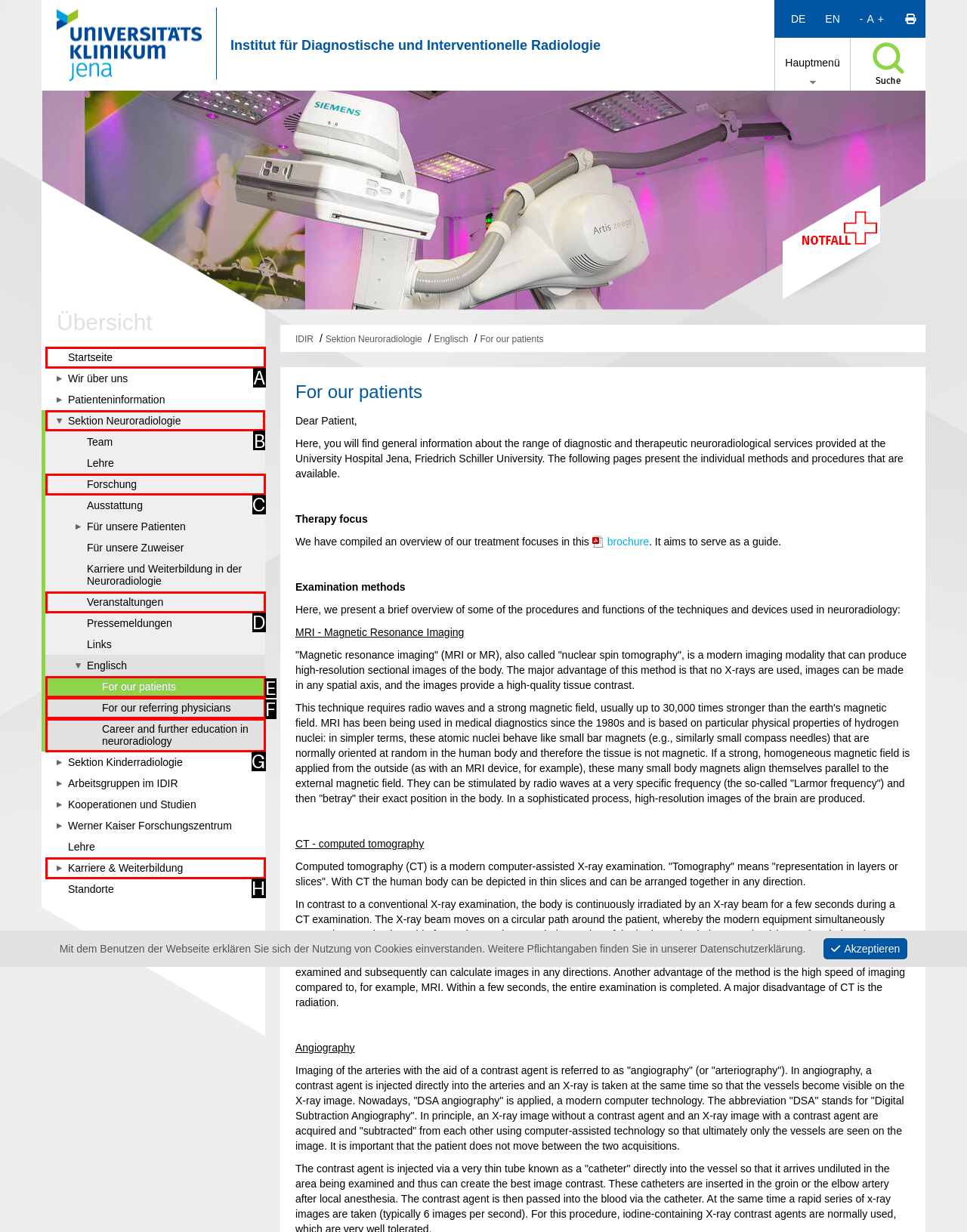Out of the given choices, which letter corresponds to the UI element required to Search for something? Answer with the letter.

None